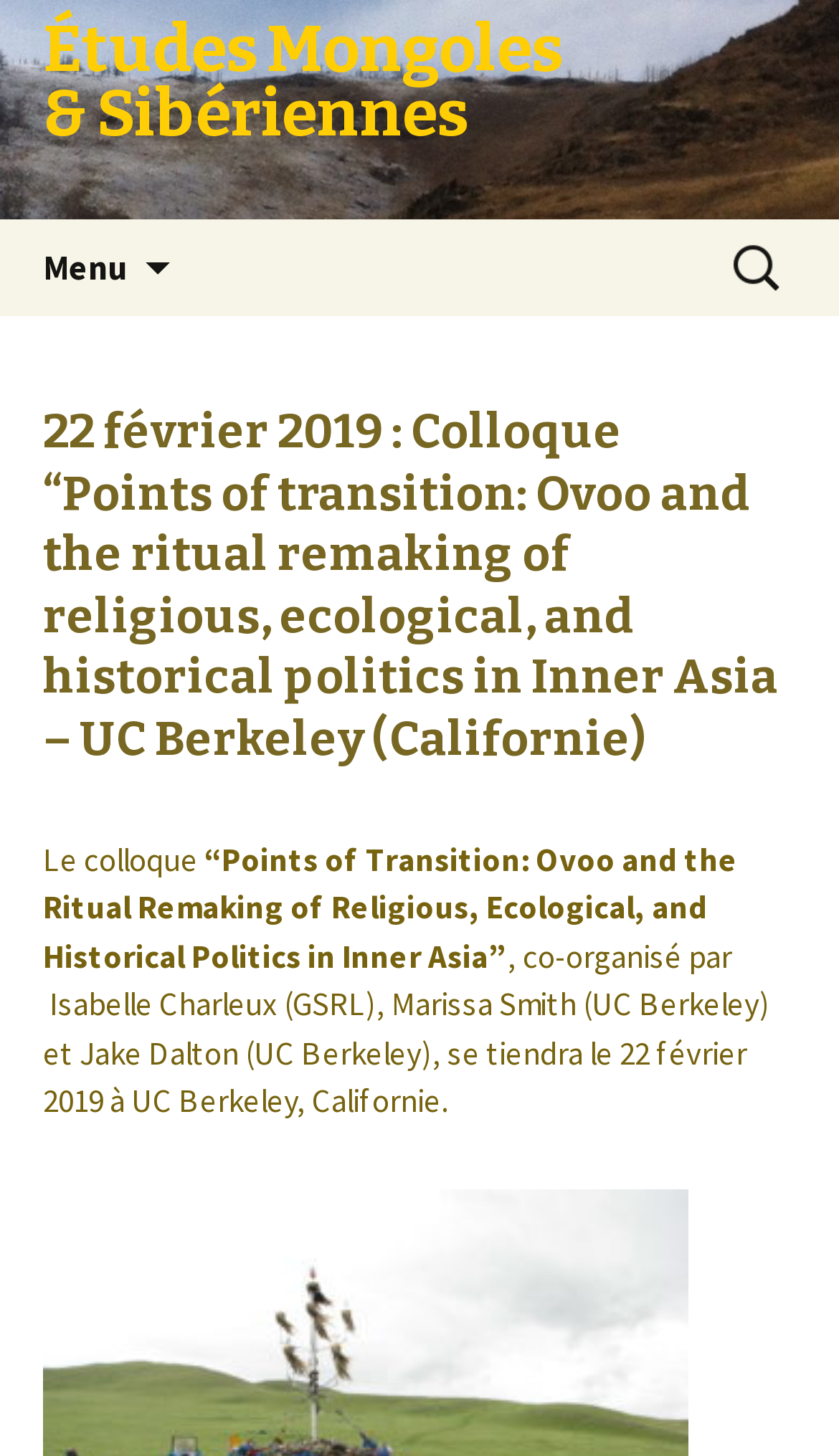Where will the colloque take place?
Please give a detailed and thorough answer to the question, covering all relevant points.

I found the location of the colloque by reading the text that follows 'se tiendra le 22 février 2019 à' in the paragraph that describes the colloque.